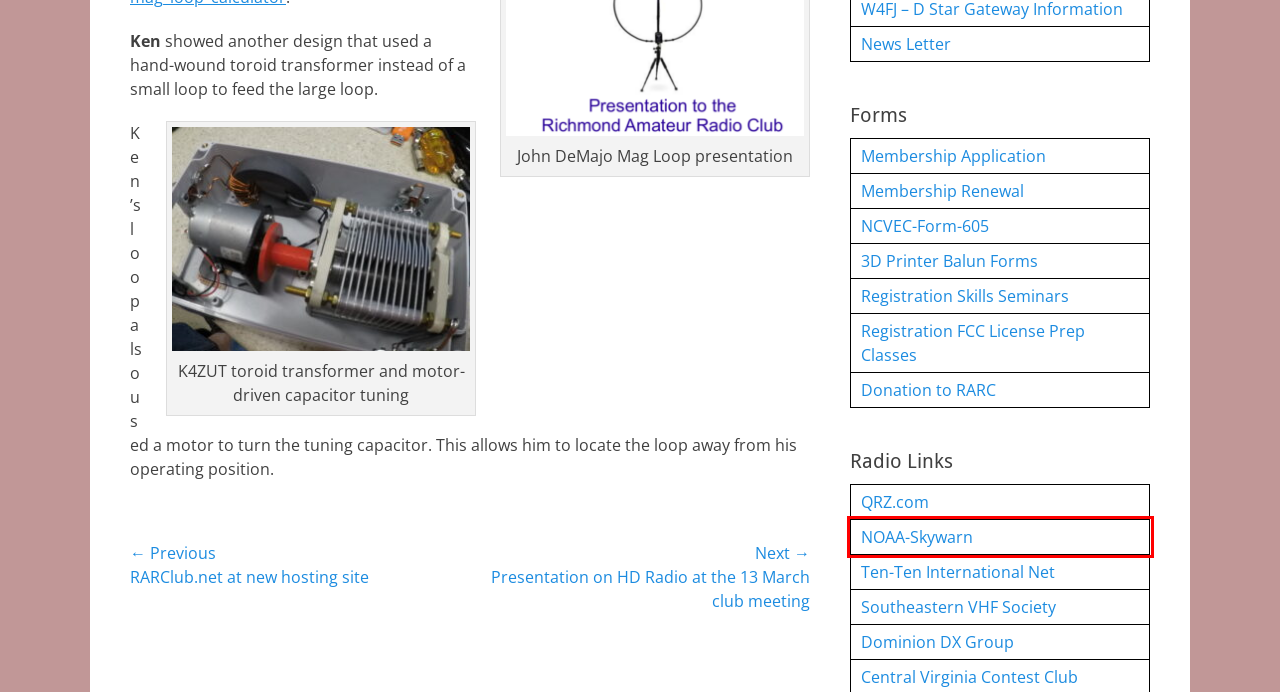Assess the screenshot of a webpage with a red bounding box and determine which webpage description most accurately matches the new page after clicking the element within the red box. Here are the options:
A. FCC License Class Registration | Richmond Amateur Radio Club
B. Seminar Registration Form | Richmond Amateur Radio Club
C. Dominion DX Group – A Richmond Virginia Area Amateur Radio Club
D. SKYWARN
E. Donation Page | Richmond Amateur Radio Club
F. Home
G. Presentation on HD Radio at the 13 March club meeting | Richmond Amateur Radio Club
H. News Letter | Richmond Amateur Radio Club

D